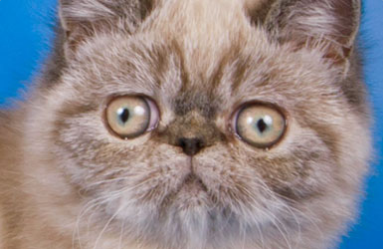Give a one-word or short-phrase answer to the following question: 
What is the mix of colors in the kitten's fur?

Cream and brown